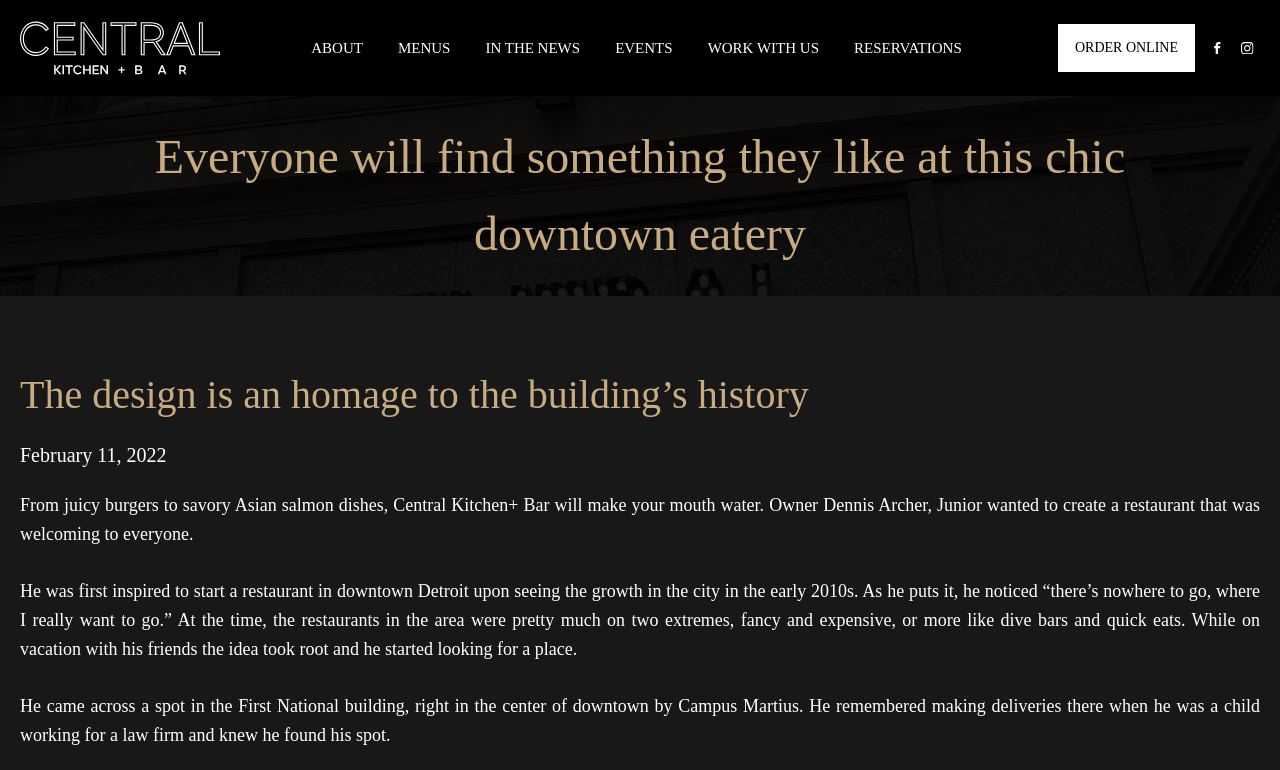Where is the restaurant located?
Based on the image, answer the question with as much detail as possible.

The text 'He came across a spot in the First National building, right in the center of downtown by Campus Martius.' suggests that the restaurant is located in the First National building, which is in the center of downtown Detroit.